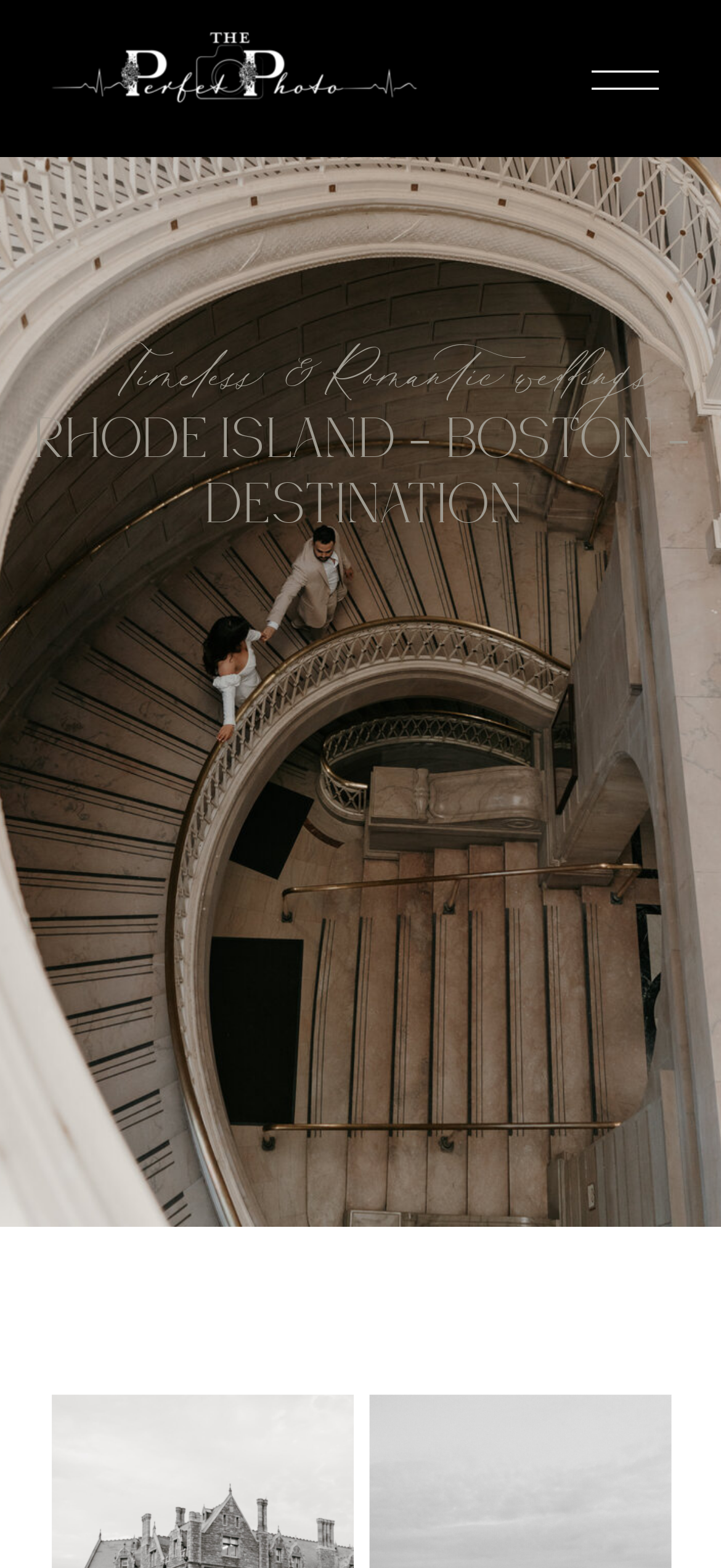Find the main header of the webpage and produce its text content.

Timeless & Romantic weddings